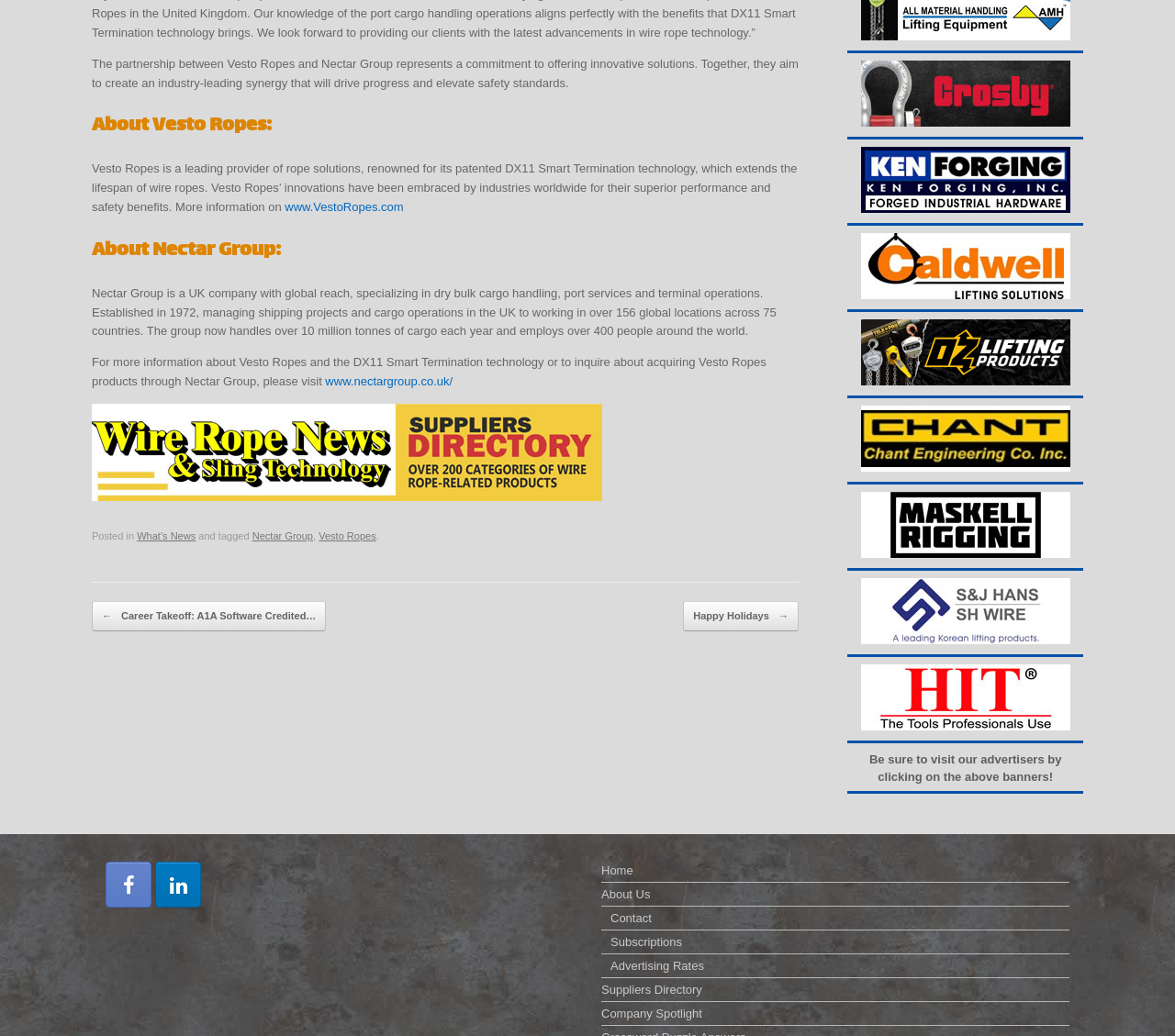Carefully observe the image and respond to the question with a detailed answer:
How many tonnes of cargo does Nectar Group handle each year?

Based on the StaticText element with ID 260, it is mentioned that Nectar Group handles over 10 million tonnes of cargo each year.